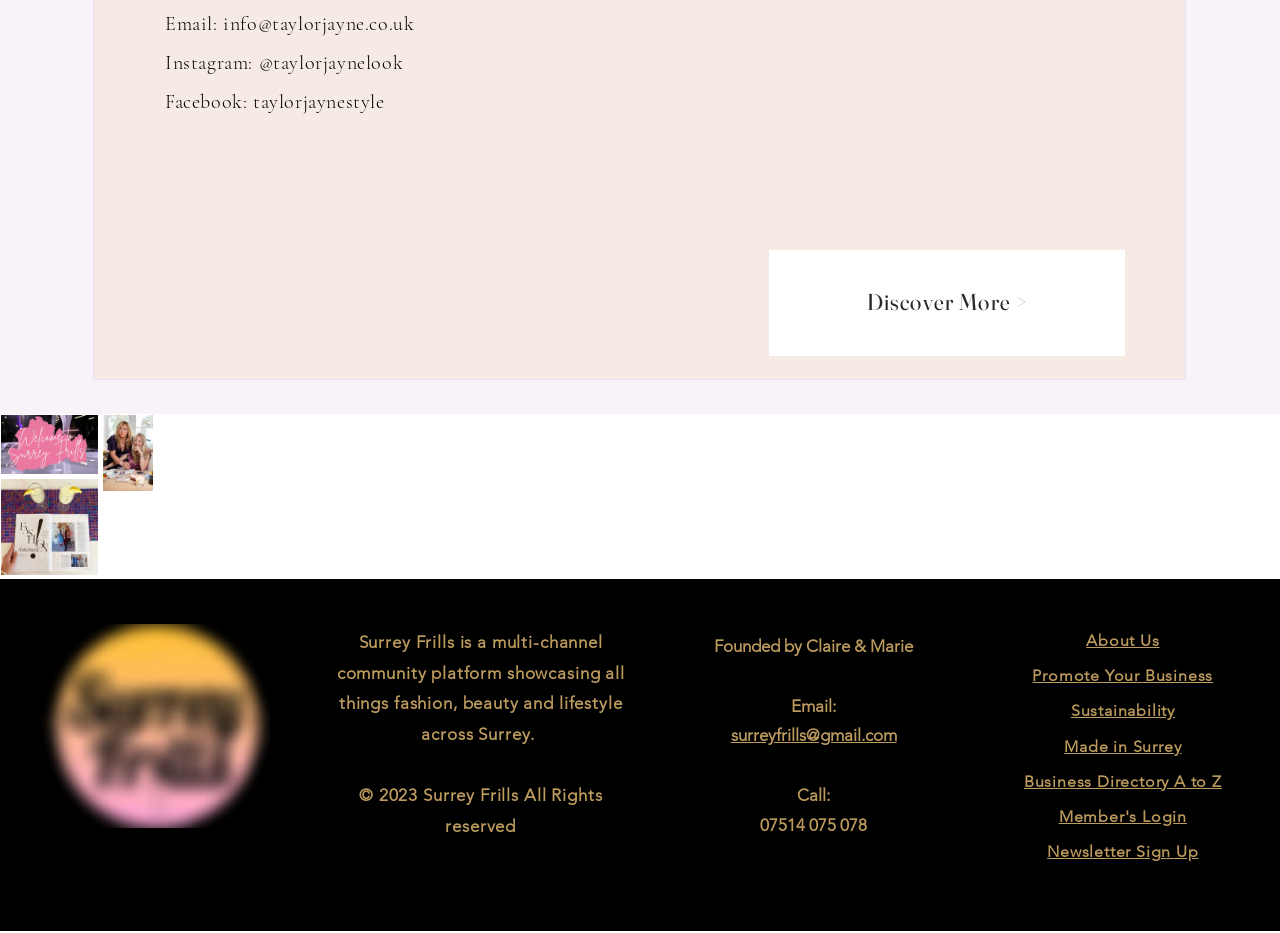From the image, can you give a detailed response to the question below:
What is the phone number to call Surrey Frills?

I found the phone number by looking at the static text element that says 'Call:' and the static text element next to it, which contains the phone number.